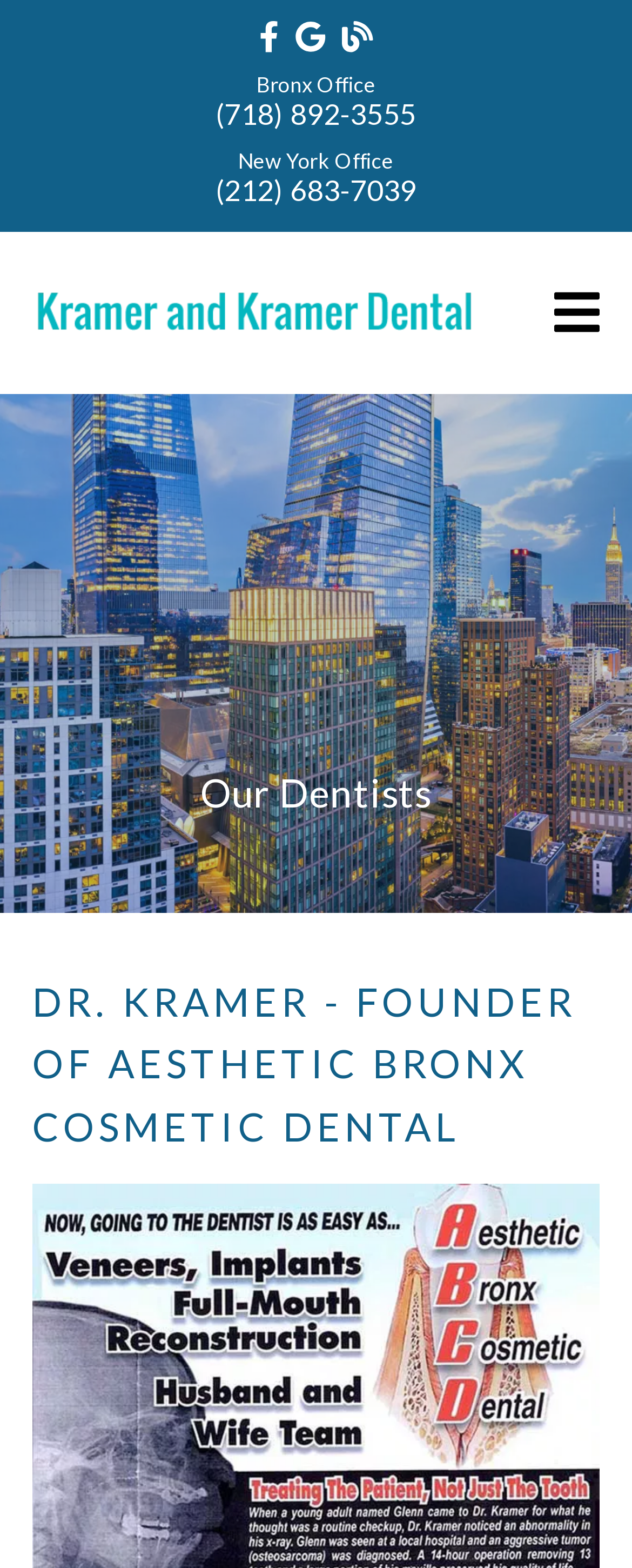Identify the bounding box for the described UI element: "(718) 892-3555".

[0.341, 0.062, 0.659, 0.084]